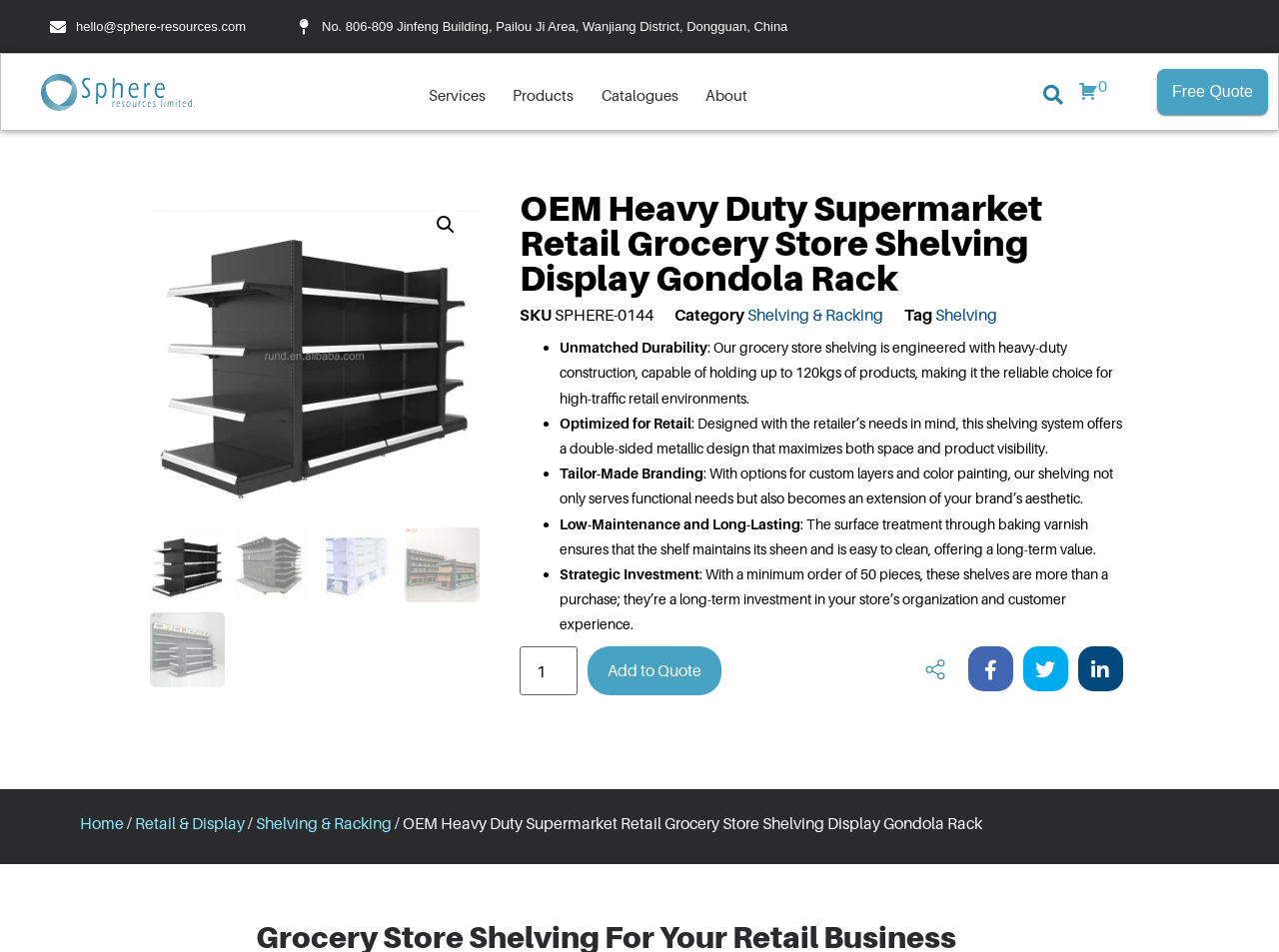Determine the bounding box coordinates of the area to click in order to meet this instruction: "Click the 'Products' link".

[0.401, 0.083, 0.449, 0.117]